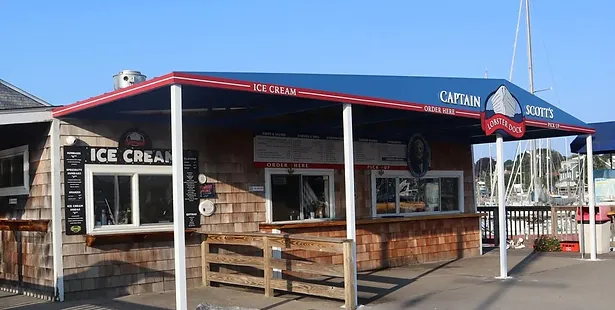Use a single word or phrase to respond to the question:
What is written on the sign beneath the awning?

ICE CREAM